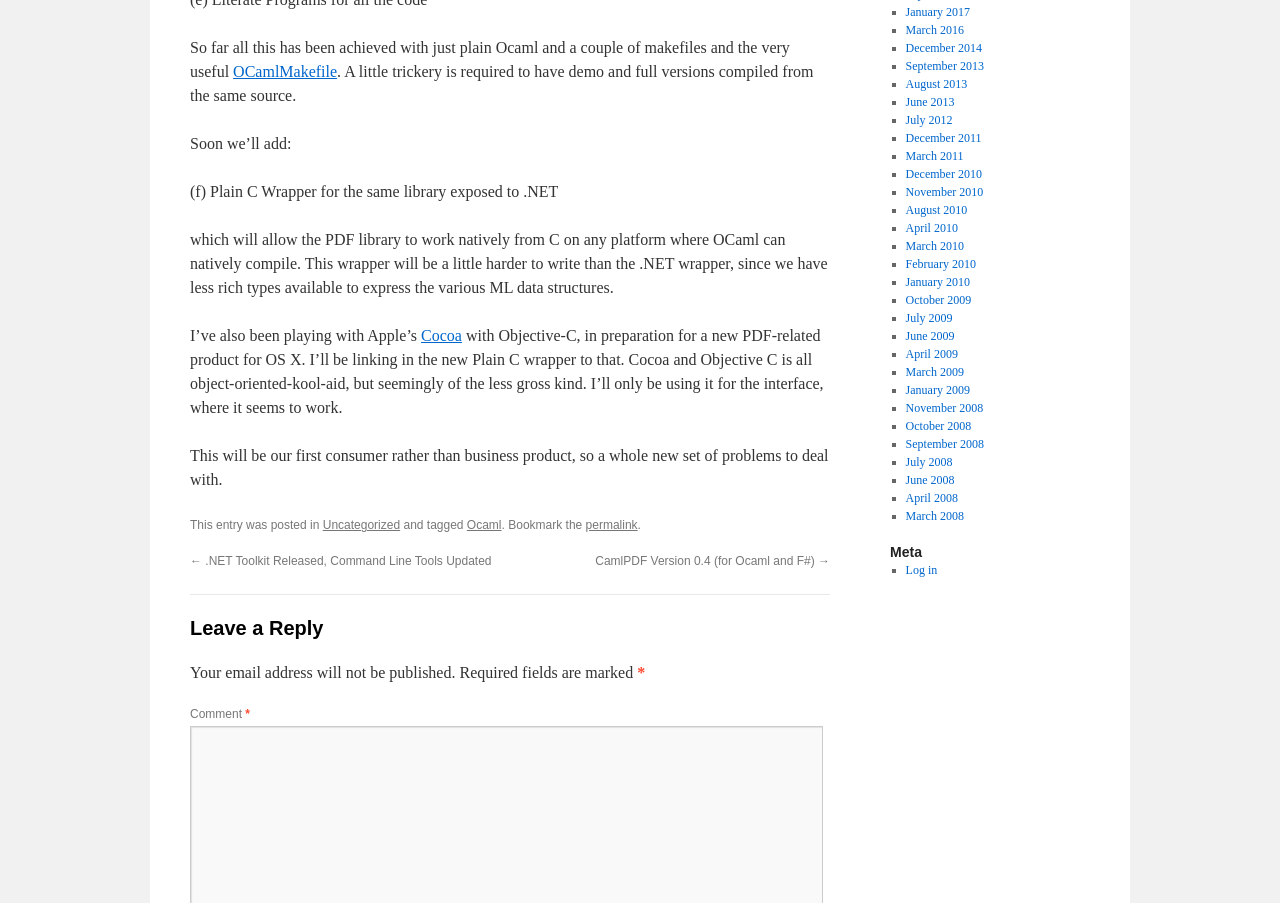Highlight the bounding box of the UI element that corresponds to this description: "Cocoa".

[0.329, 0.362, 0.361, 0.381]